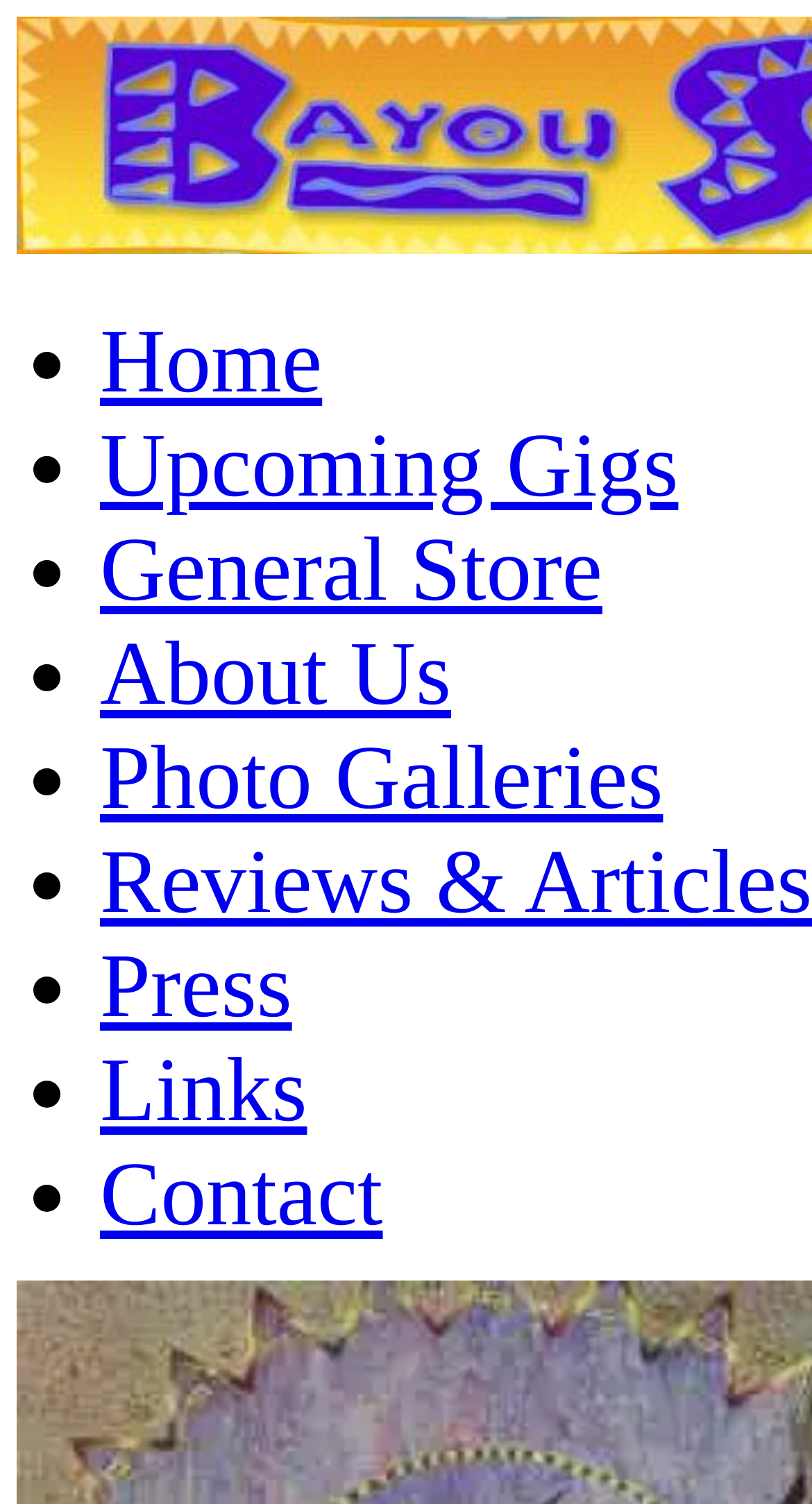Provide the bounding box coordinates of the area you need to click to execute the following instruction: "browse photo galleries".

[0.123, 0.485, 0.817, 0.551]